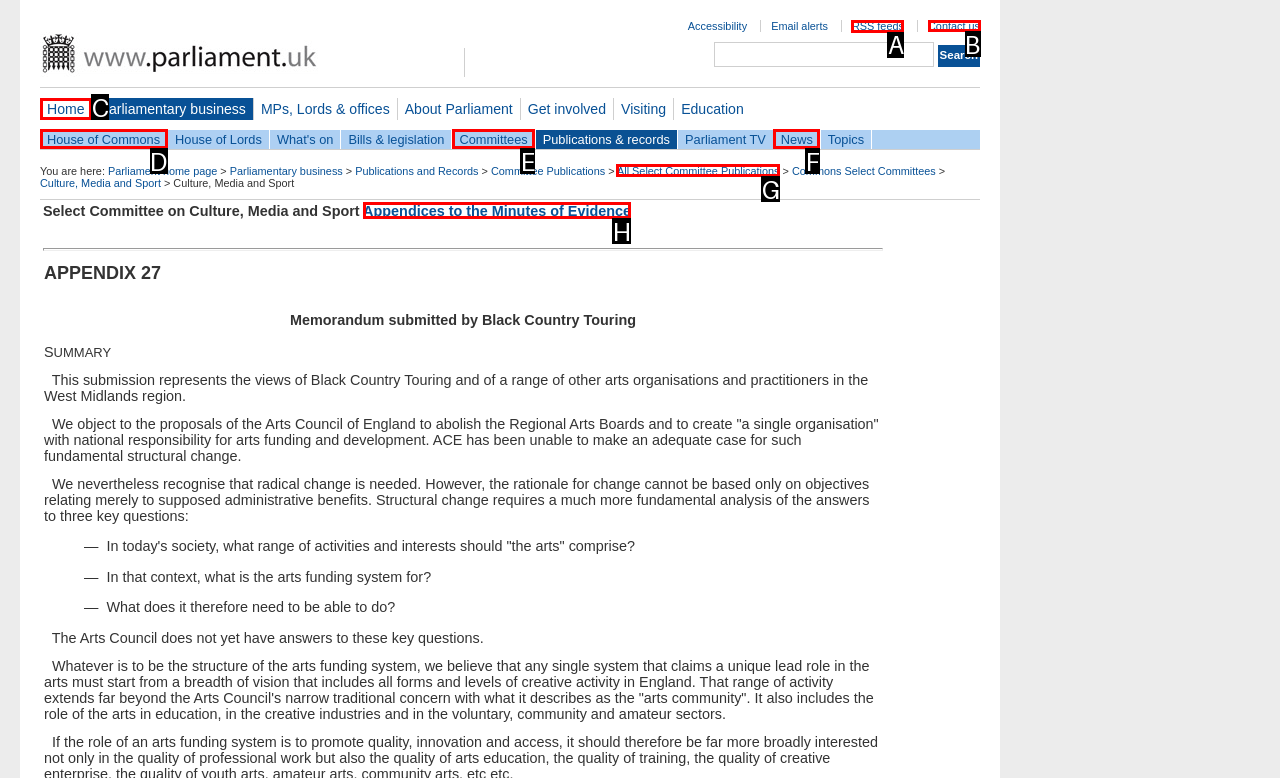Which UI element should be clicked to perform the following task: Contact us? Answer with the corresponding letter from the choices.

B